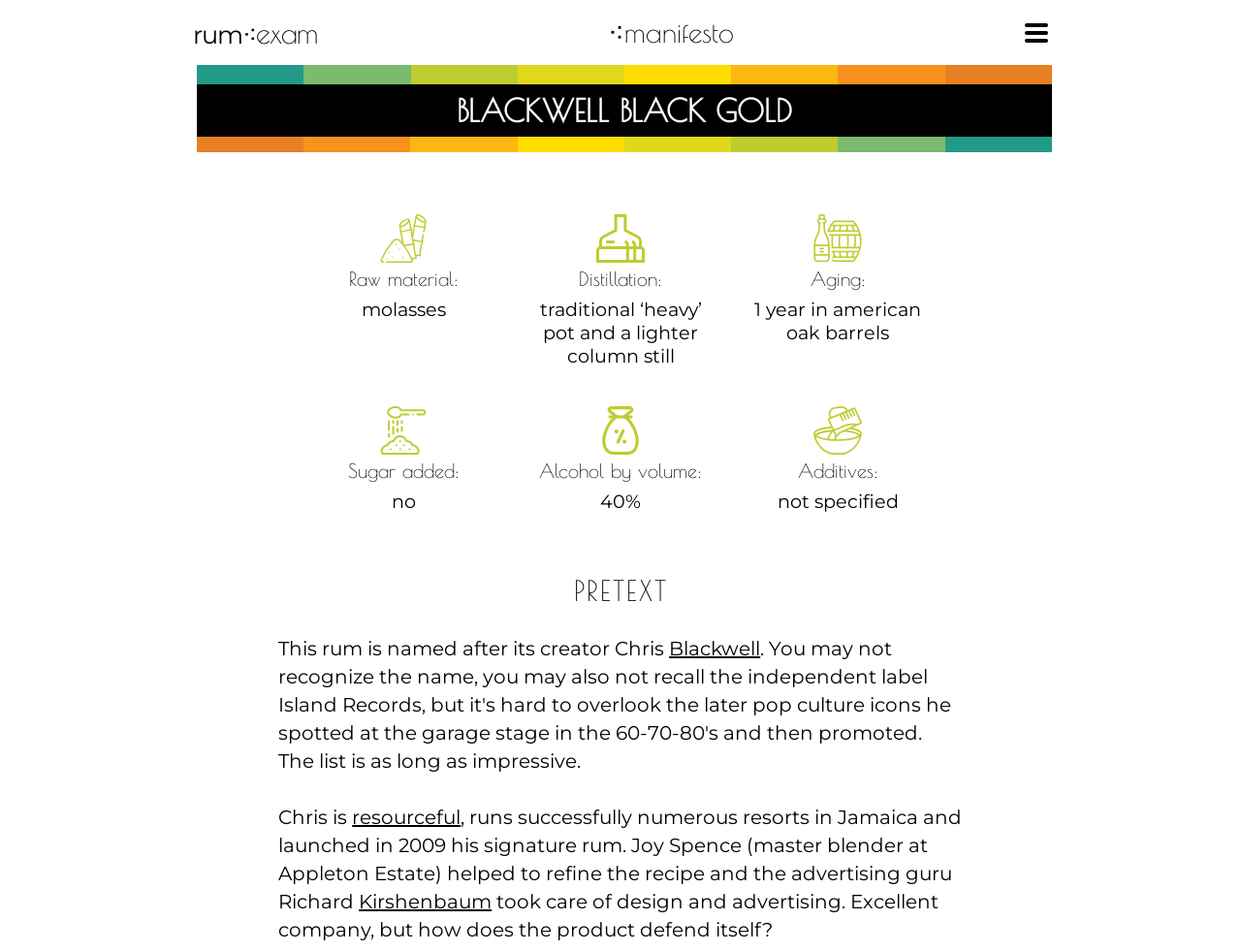Bounding box coordinates are specified in the format (top-left x, top-left y, bottom-right x, bottom-right y). All values are floating point numbers bounded between 0 and 1. Please provide the bounding box coordinate of the region this sentence describes: Blackwell Black Gold

[0.159, 0.089, 0.848, 0.144]